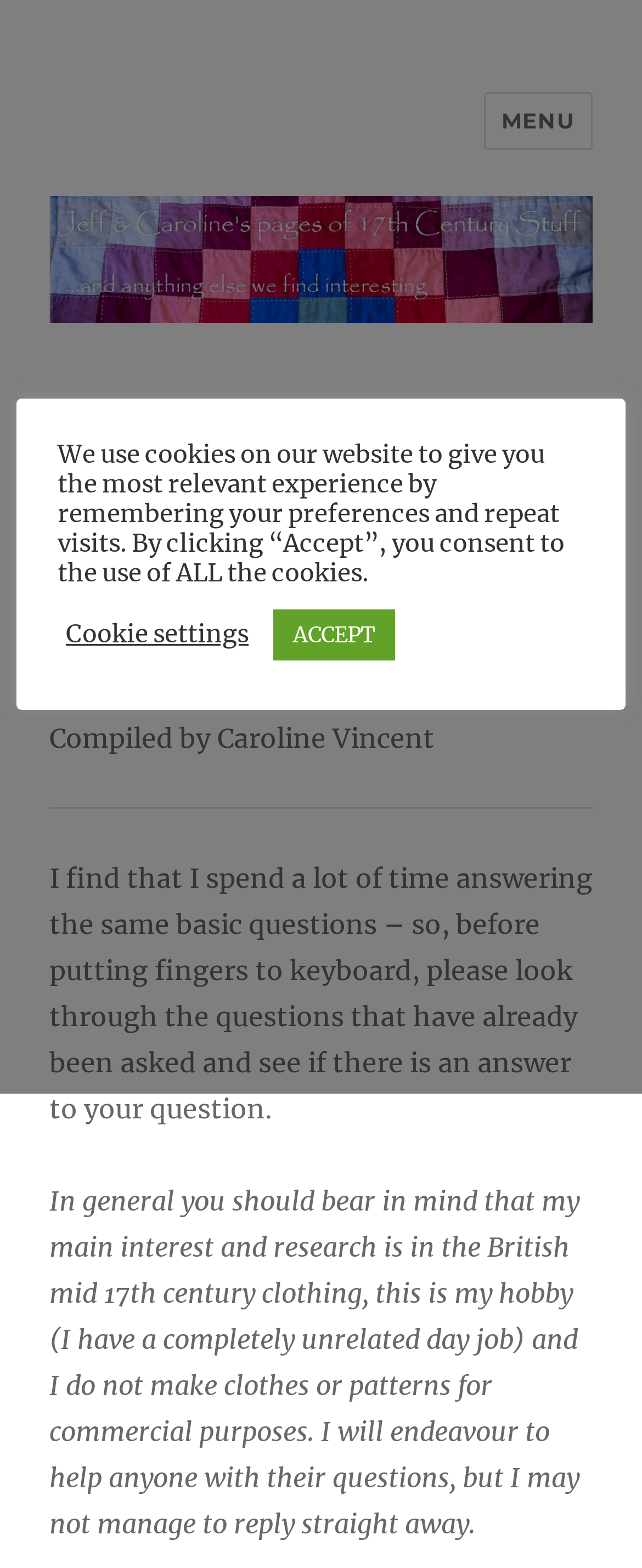What is the author's occupation?
Kindly offer a detailed explanation using the data available in the image.

The author has a completely unrelated day job, as mentioned in the text '...this is my hobby (I have a completely unrelated day job)...'.